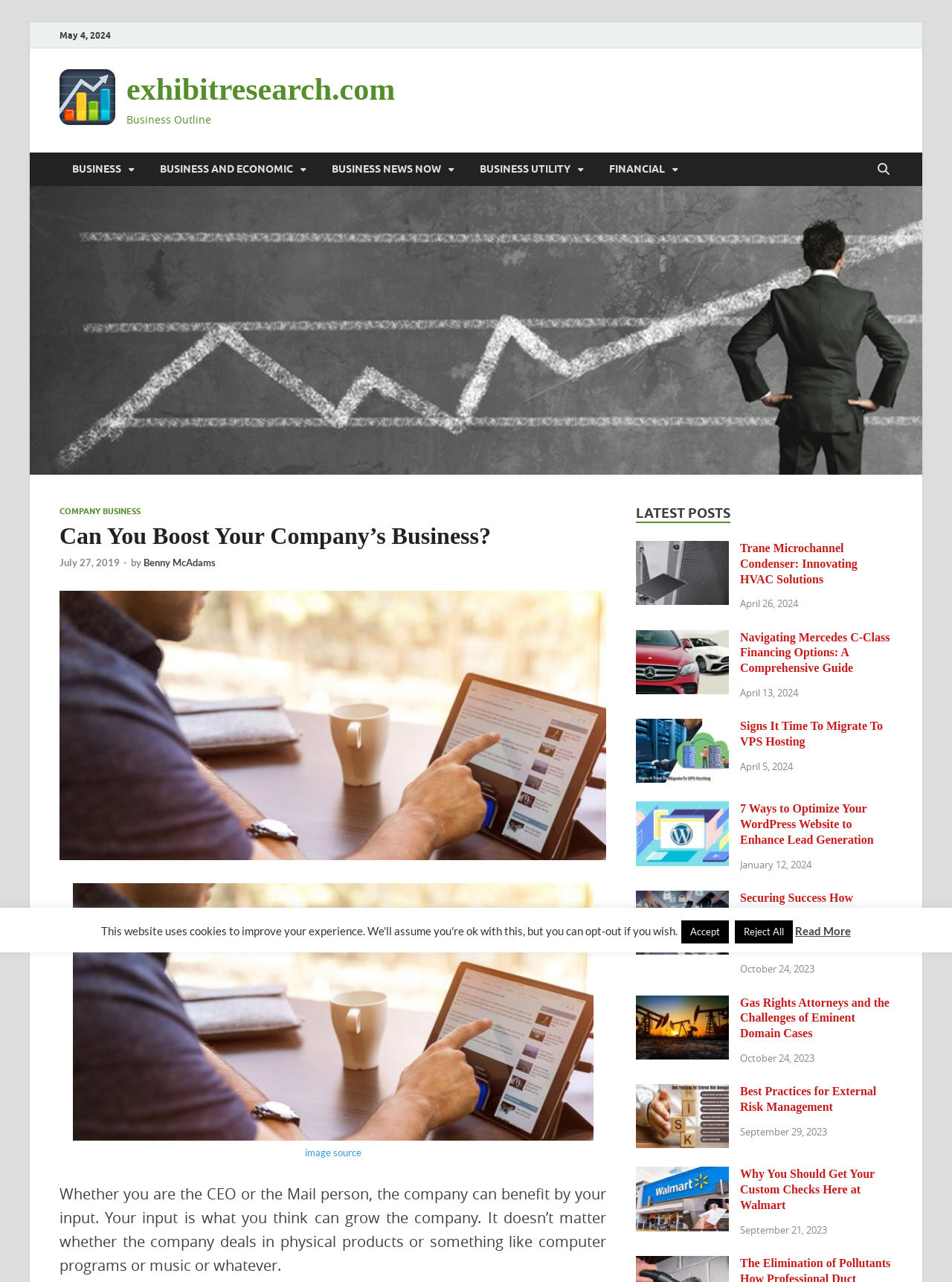Provide a brief response in the form of a single word or phrase:
How many buttons are there at the bottom of the page?

2